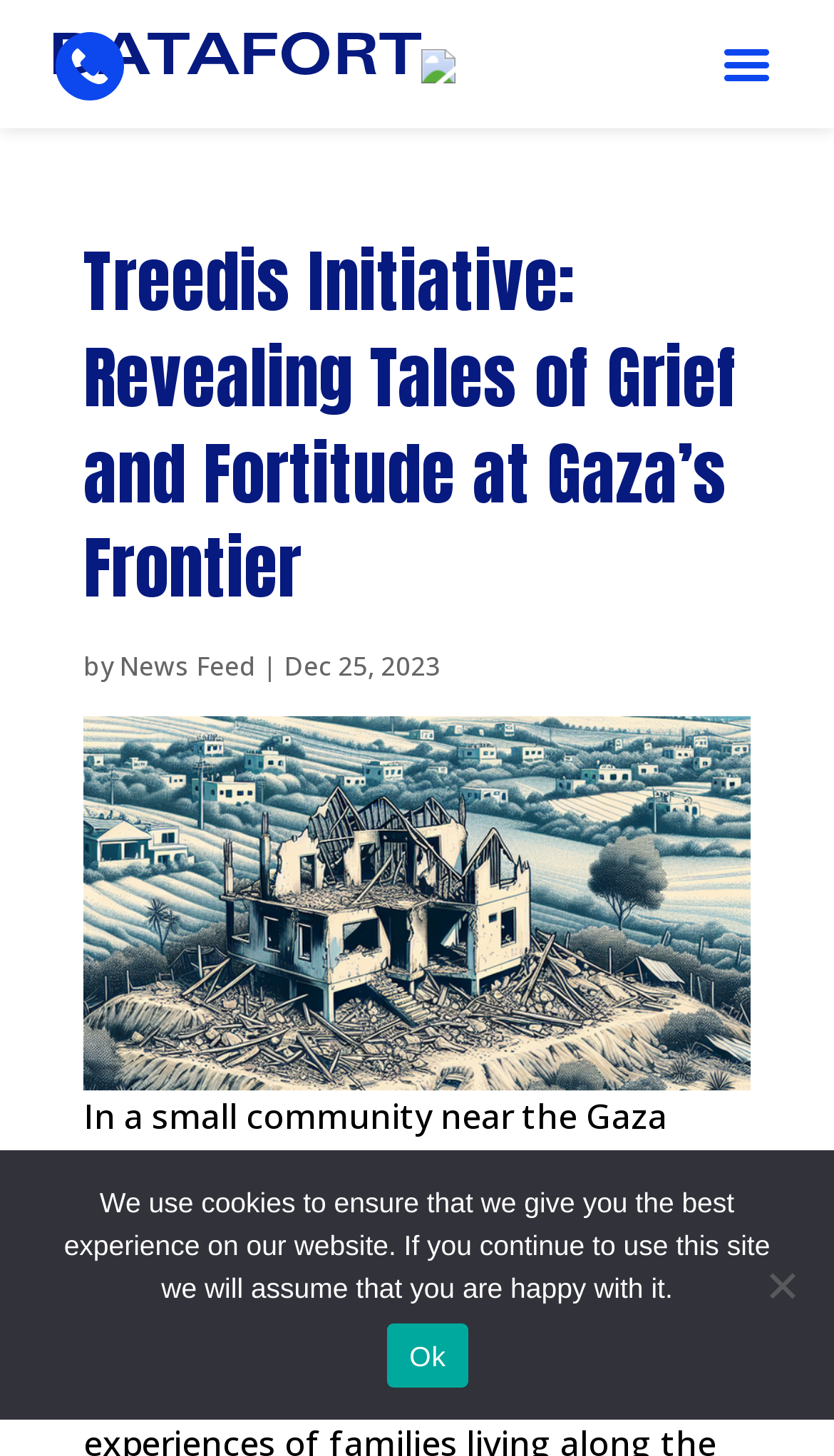Respond to the following question with a brief word or phrase:
What is the name of the logo in the header menu?

Datafort